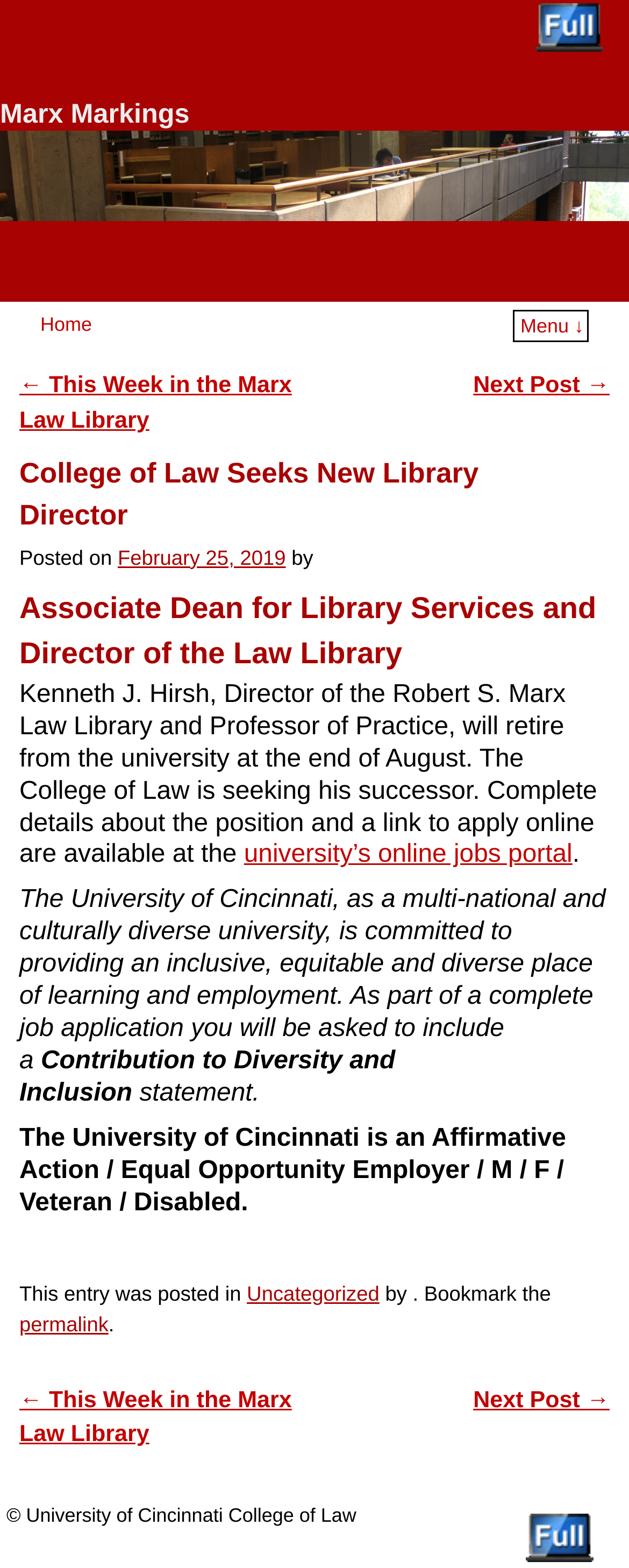Please determine the bounding box coordinates of the element to click in order to execute the following instruction: "Go to the Home page". The coordinates should be four float numbers between 0 and 1, specified as [left, top, right, bottom].

[0.064, 0.2, 0.146, 0.214]